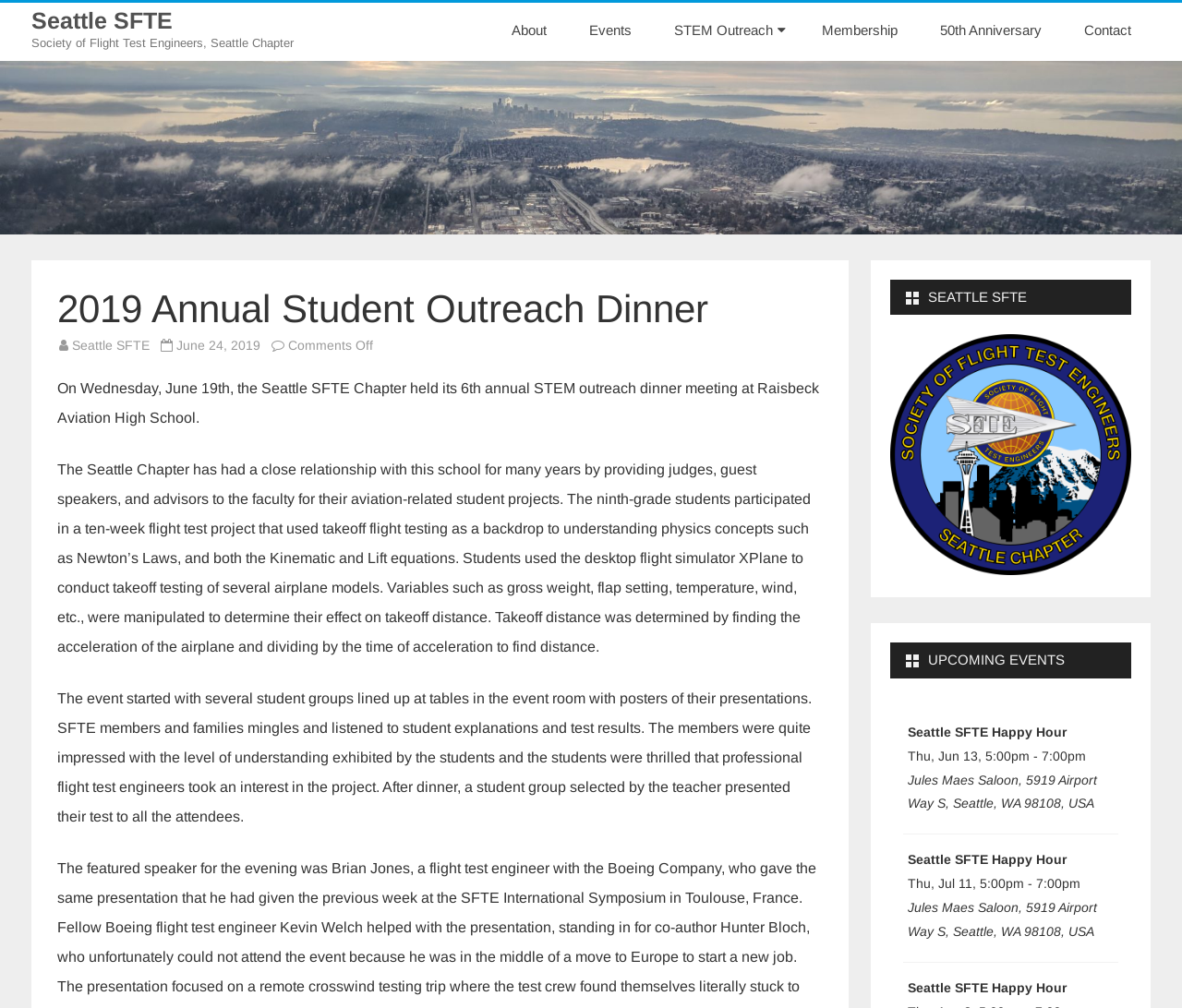Pinpoint the bounding box coordinates of the area that must be clicked to complete this instruction: "Visit the 'Contact' page".

[0.901, 0.009, 0.973, 0.05]